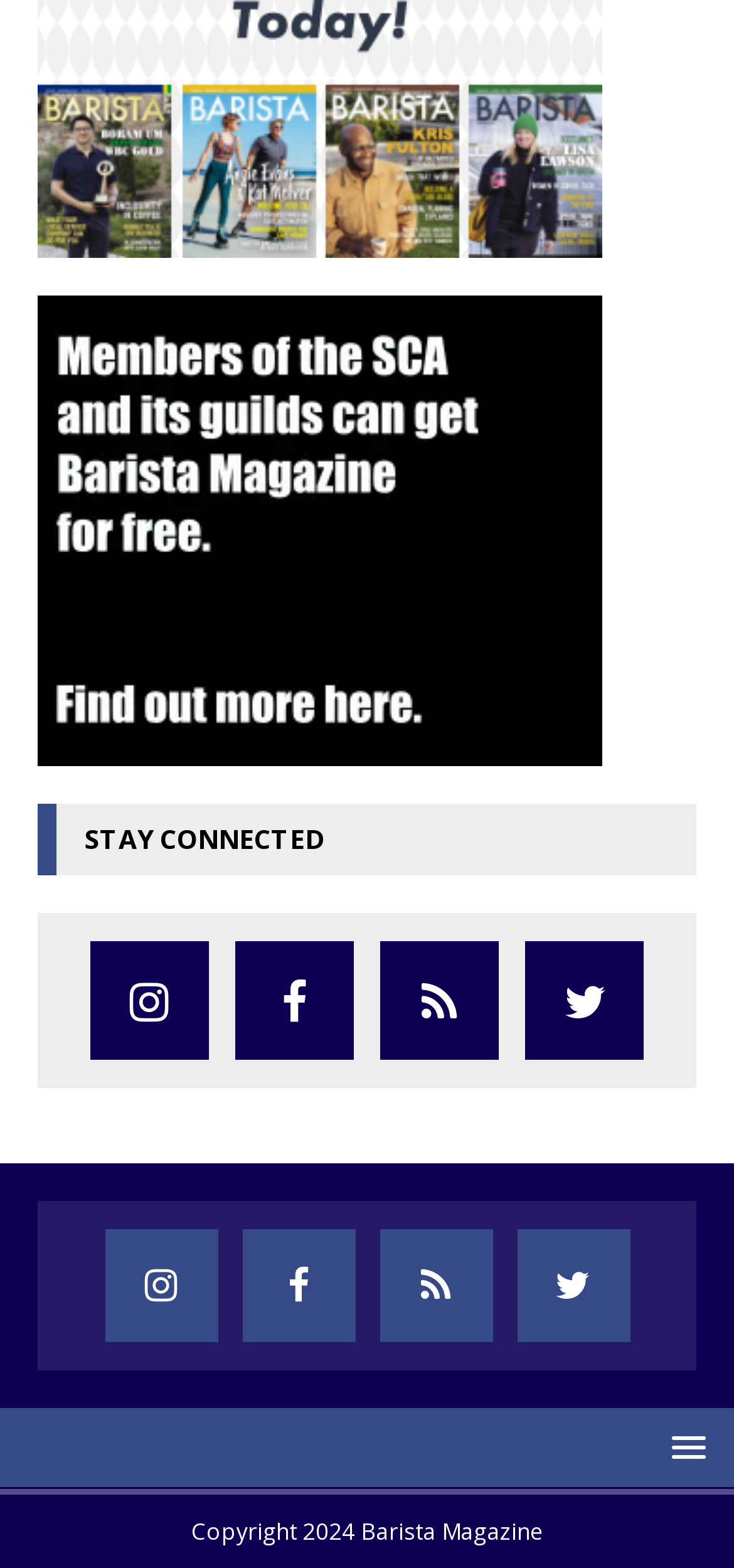Please mark the clickable region by giving the bounding box coordinates needed to complete this instruction: "View Barista Magazine free subscription for SCA members ad".

[0.051, 0.188, 0.821, 0.488]